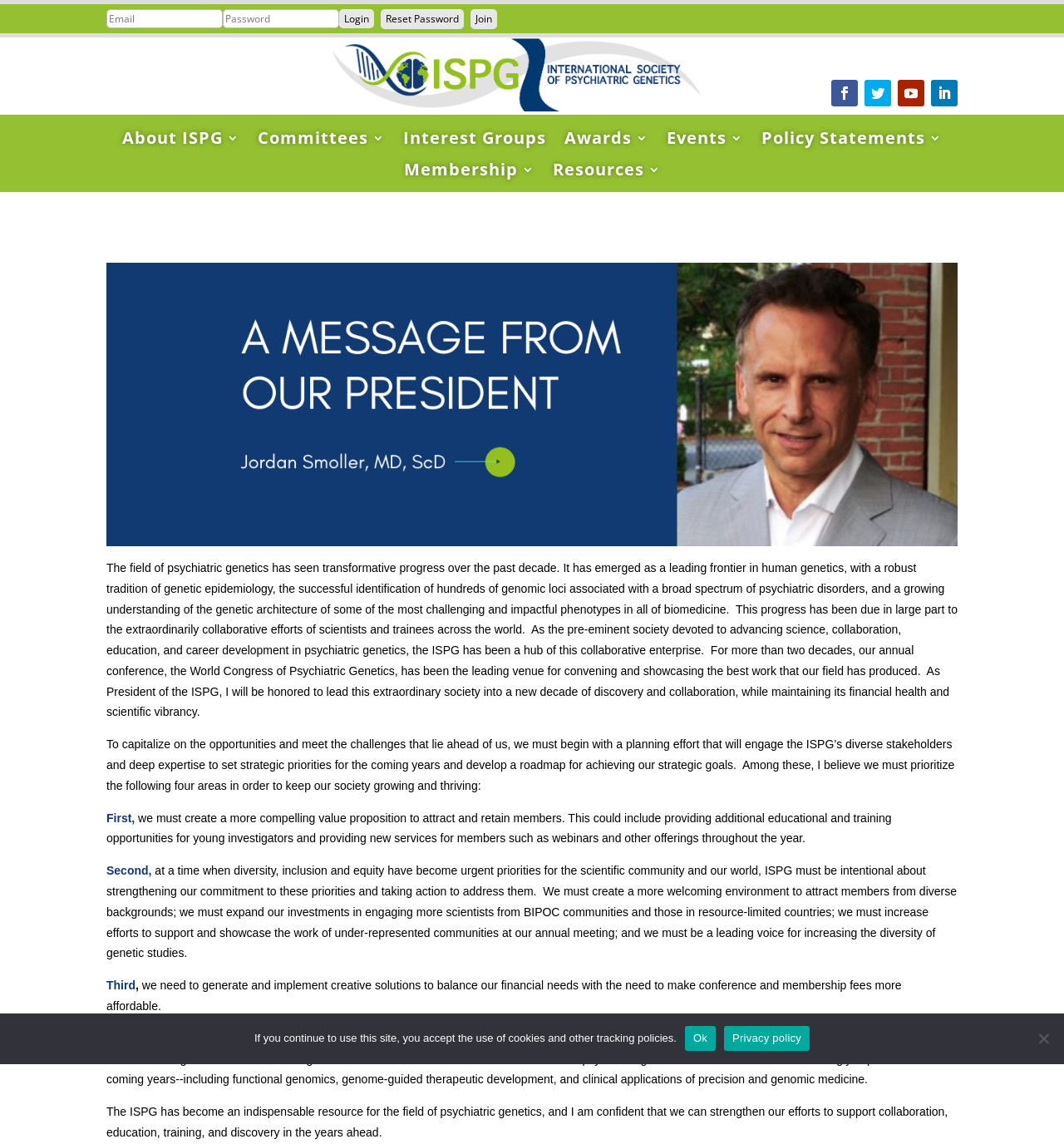Please find the bounding box for the UI element described by: "Interest Groups".

[0.379, 0.112, 0.513, 0.134]